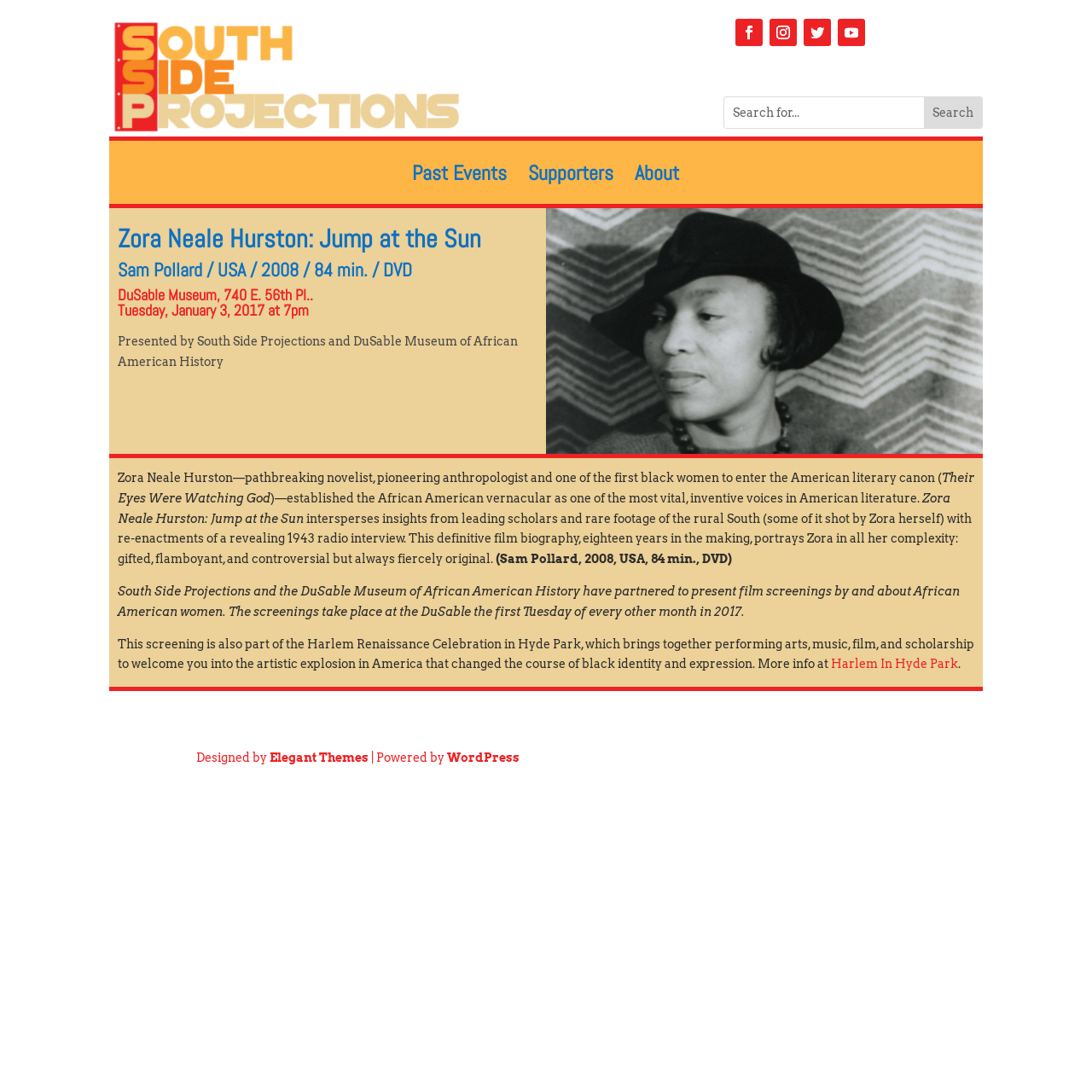Highlight the bounding box coordinates of the element you need to click to perform the following instruction: "Search for something."

[0.663, 0.089, 0.899, 0.117]